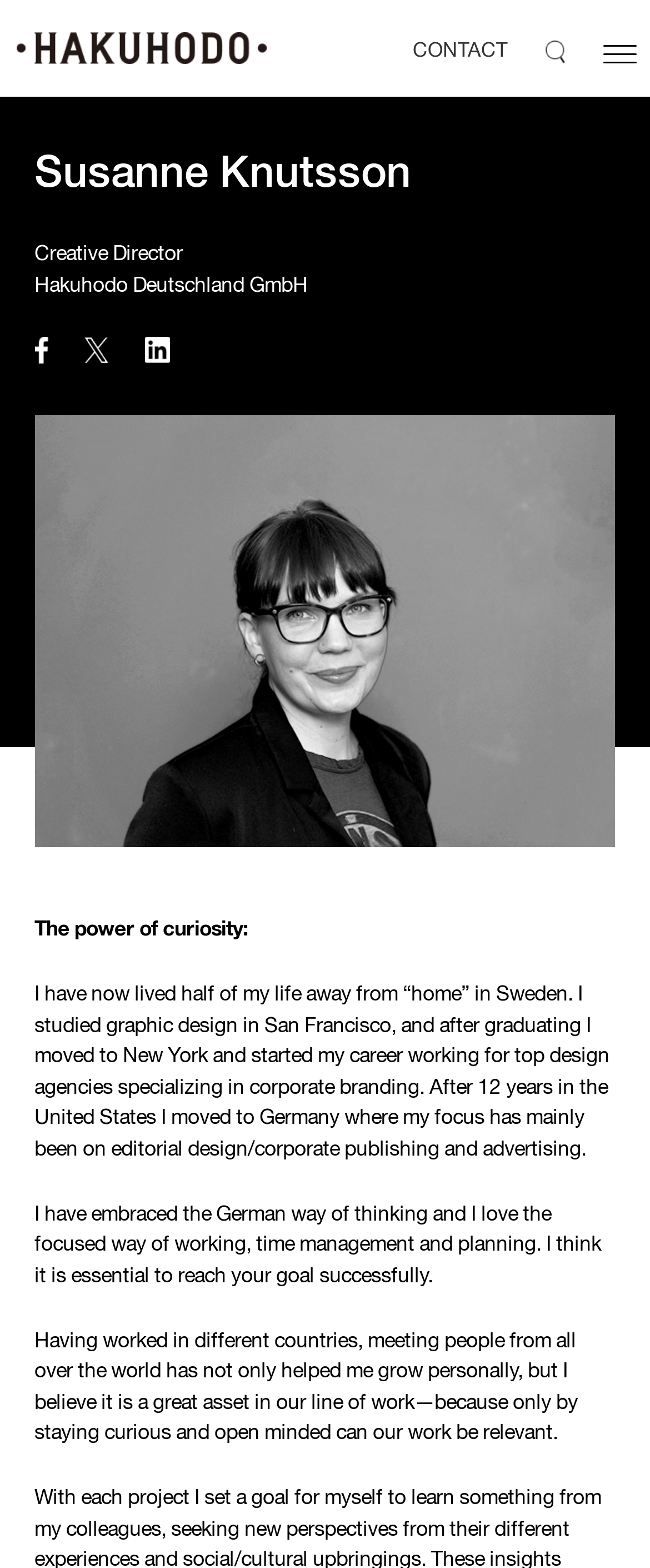Can you look at the image and give a comprehensive answer to the question:
What is the bounding box coordinate of the image of Susanne Knutsson?

I determined the answer by looking at the image element with the content 'Susanne Knutsson' and its corresponding bounding box coordinates.